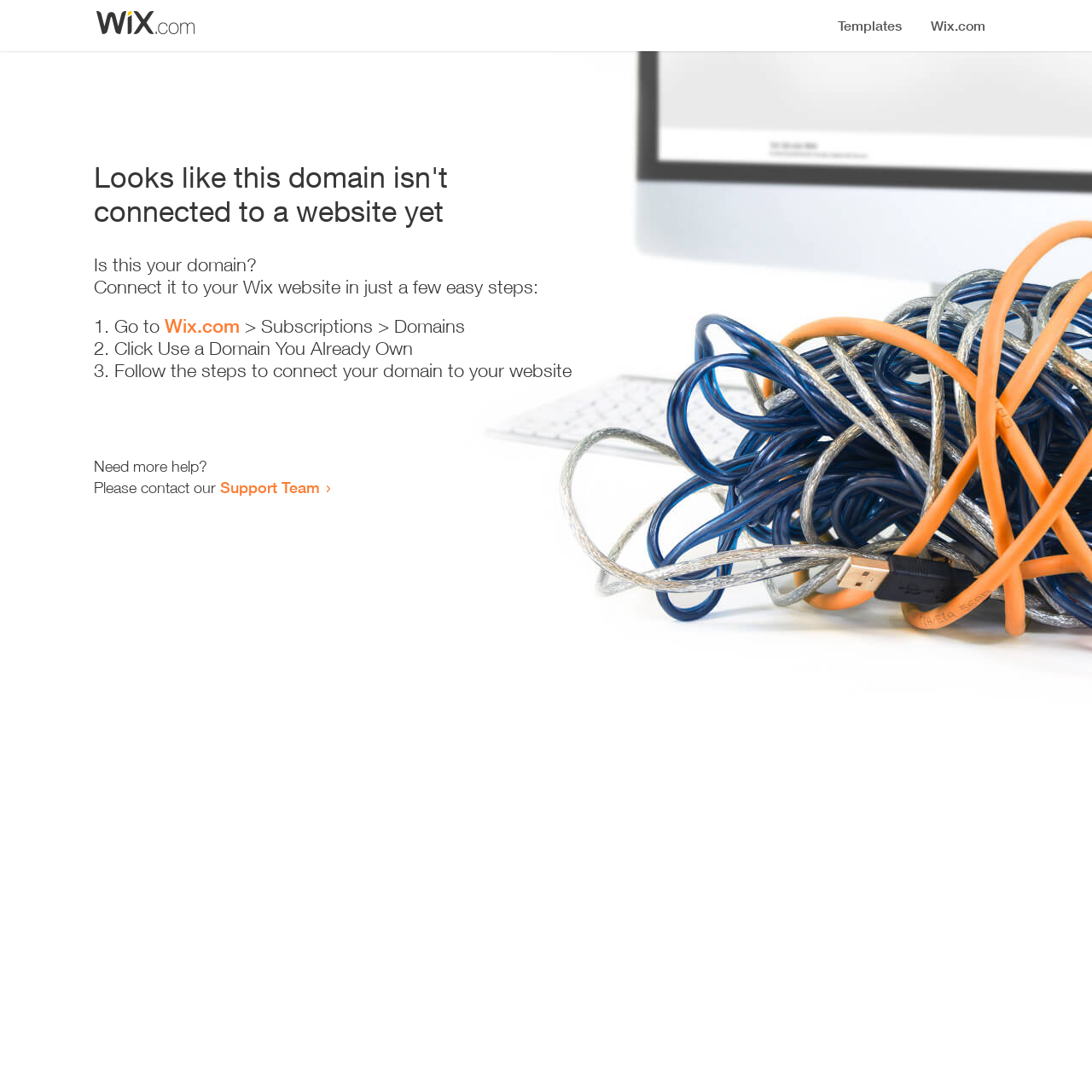Where can I get more help?
Answer with a single word or phrase, using the screenshot for reference.

Support Team